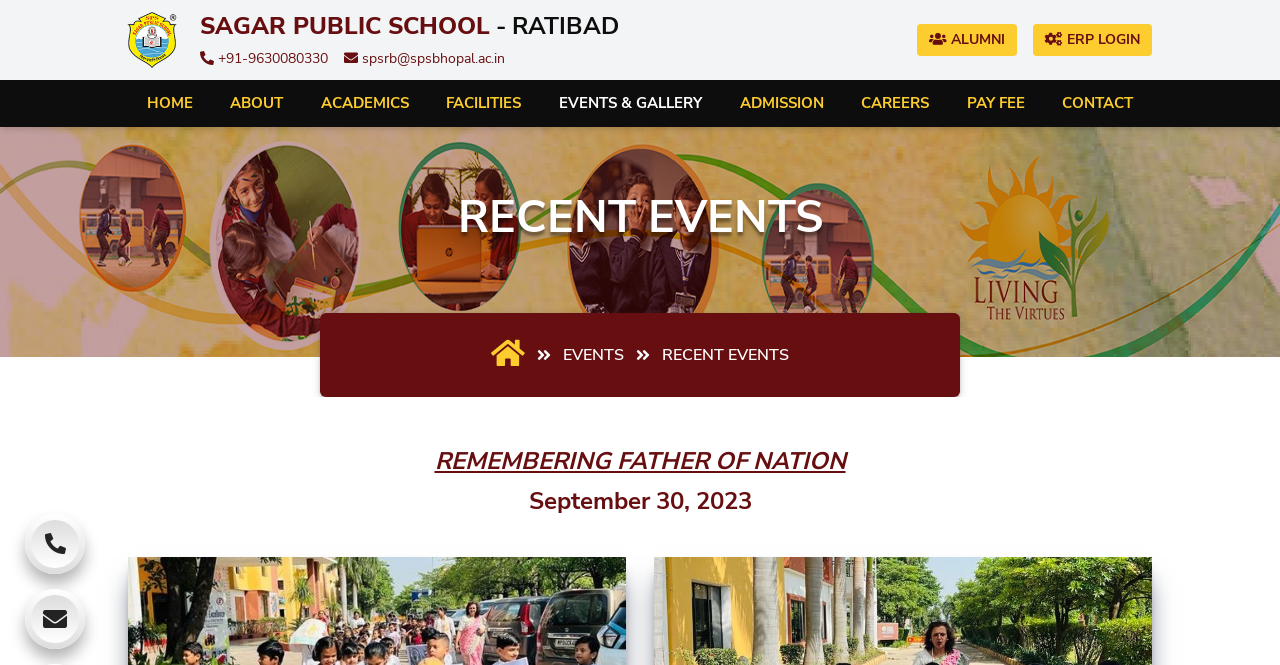Locate the bounding box coordinates of the area where you should click to accomplish the instruction: "Read the article '10 Common Roof Repair Mistakes and How to Avoid Them'".

None